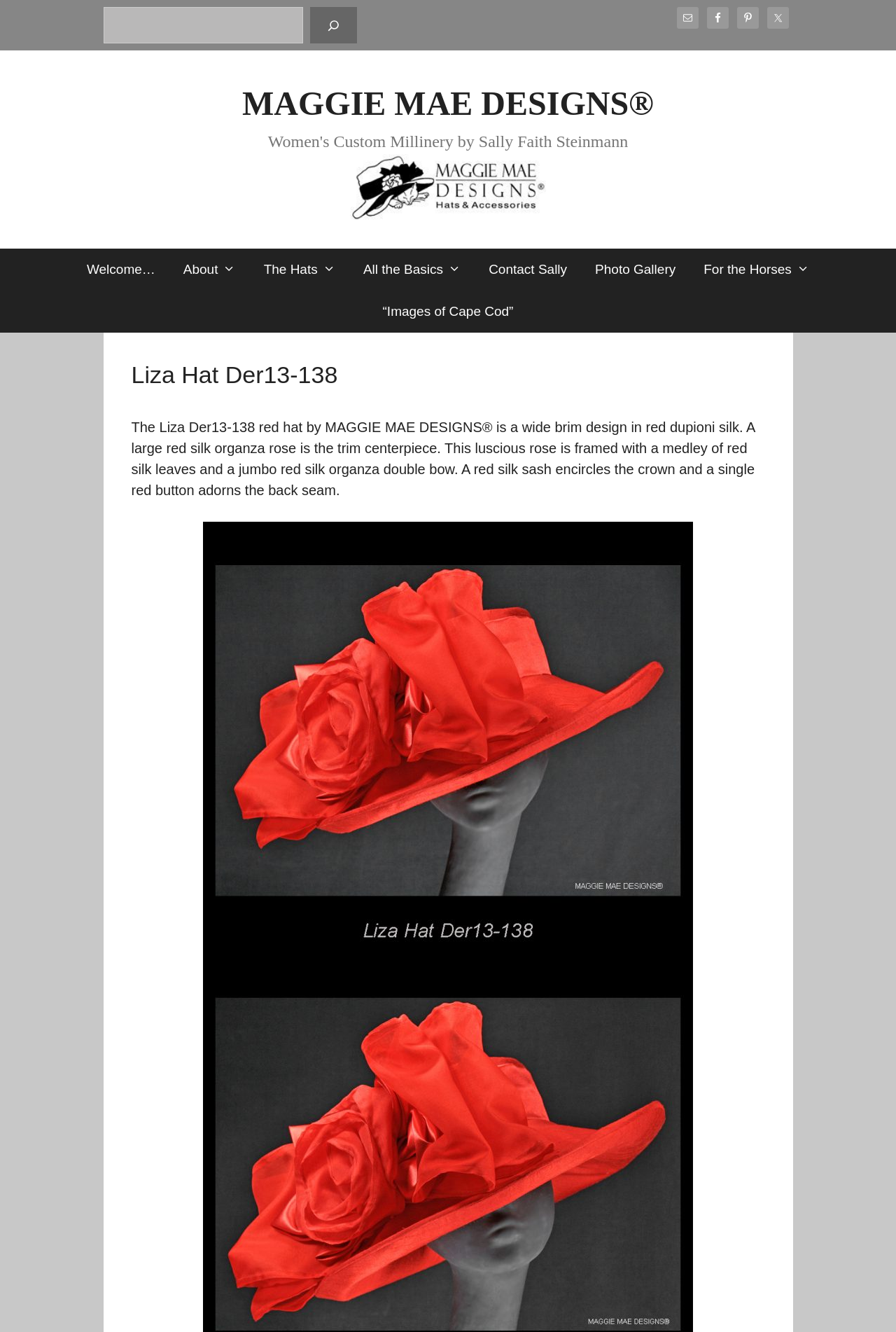What is the material of the Liza Der13-138 hat?
Please give a well-detailed answer to the question.

The material of the Liza Der13-138 hat can be found in the description of the hat, which states that it is a 'wide brim design in red dupioni silk'.